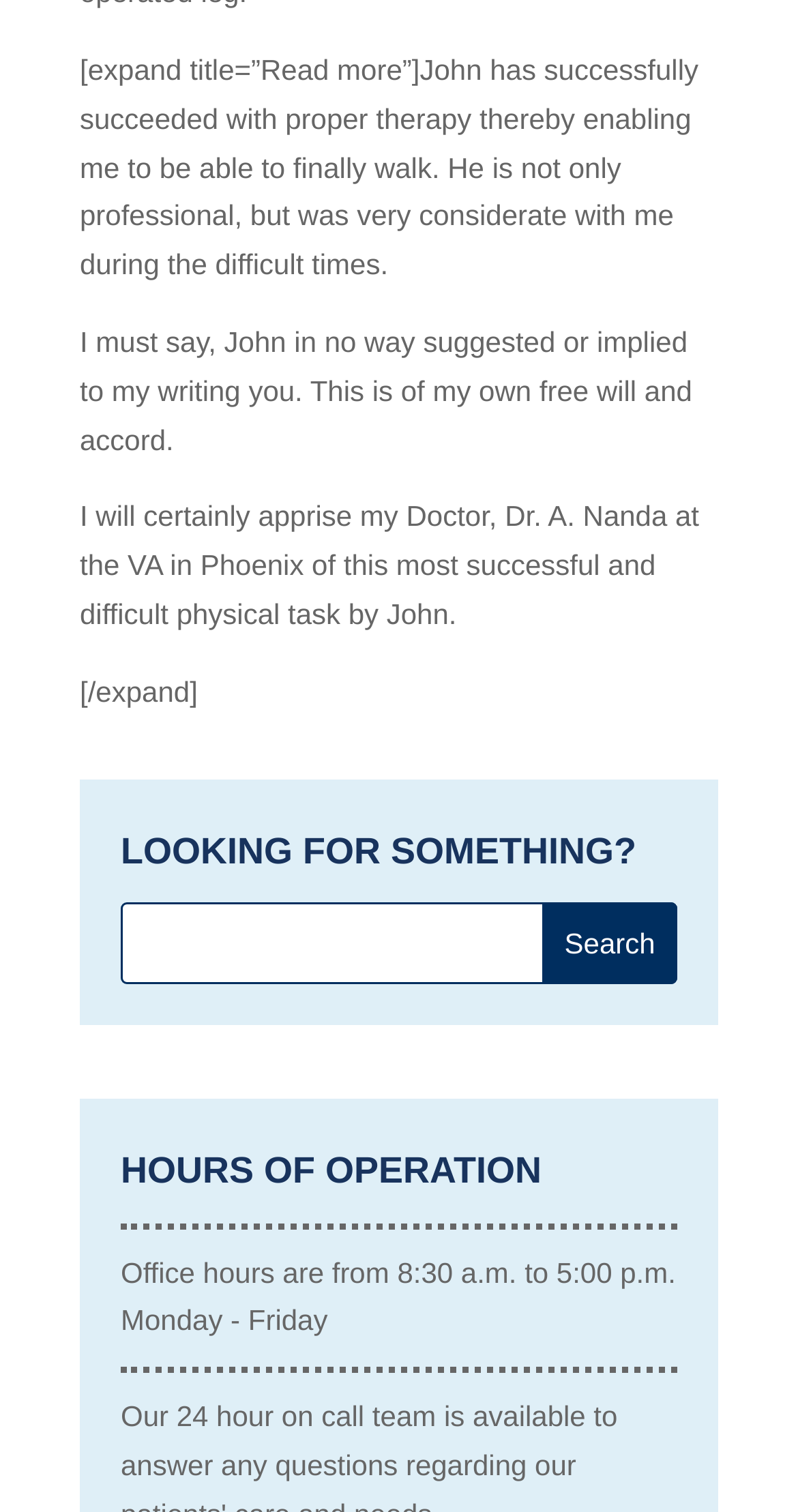Answer the question in one word or a short phrase:
What is the time range of office hours?

8:30 a.m. to 5:00 p.m.